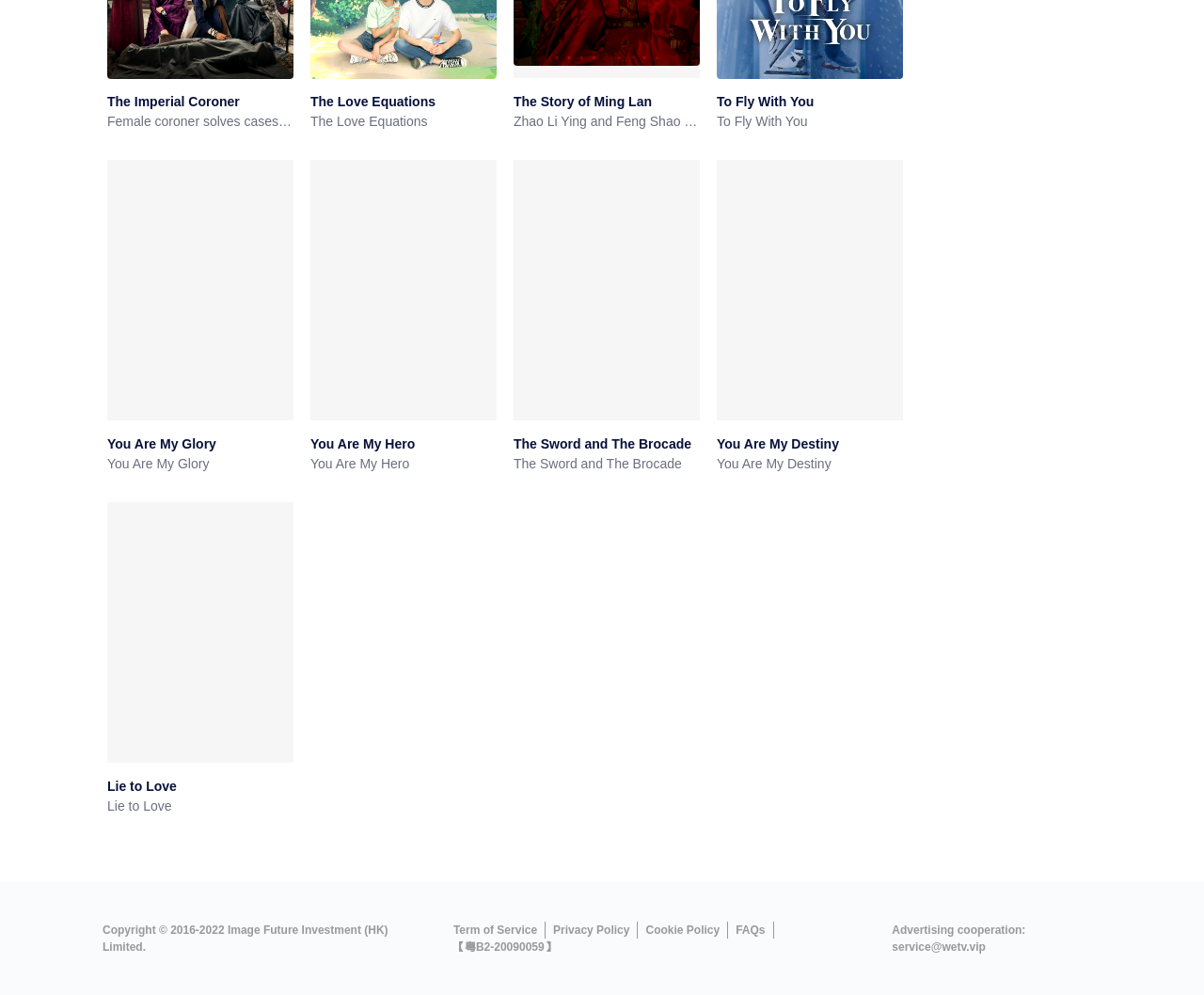Give a concise answer using one word or a phrase to the following question:
What is the contact information for advertising cooperation?

service@wetv.vip